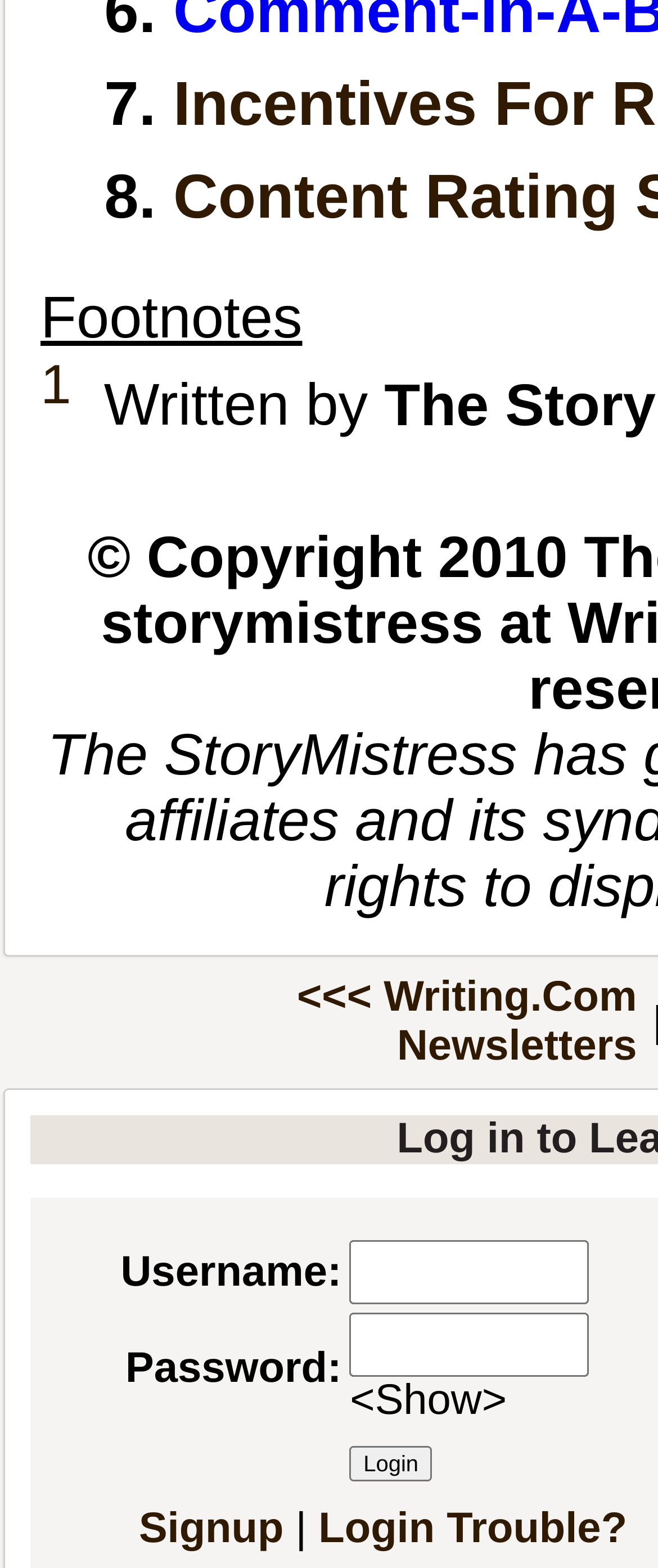Refer to the element description parent_node: <Show> name="login_password" and identify the corresponding bounding box in the screenshot. Format the coordinates as (top-left x, top-left y, bottom-right x, bottom-right y) with values in the range of 0 to 1.

[0.532, 0.838, 0.896, 0.878]